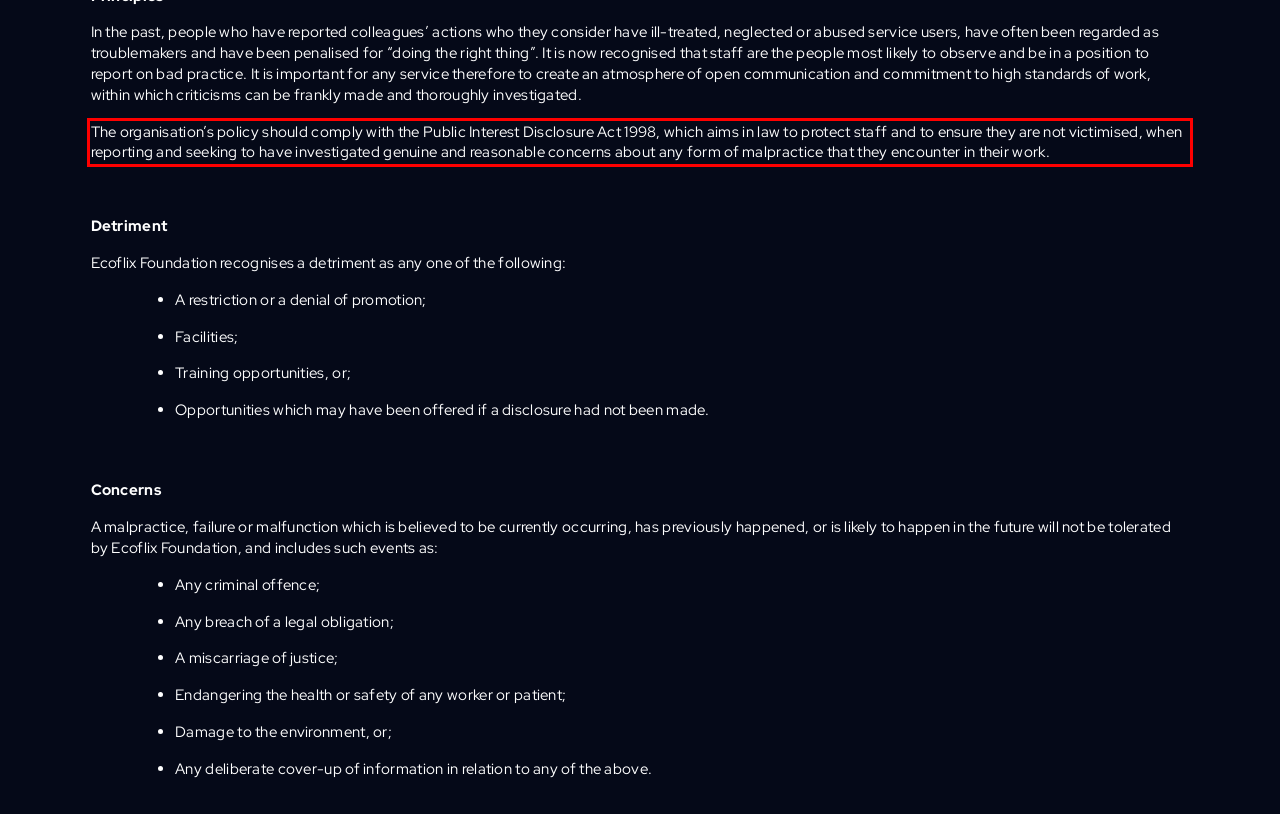Given a screenshot of a webpage containing a red rectangle bounding box, extract and provide the text content found within the red bounding box.

The organisation’s policy should comply with the Public Interest Disclosure Act 1998, which aims in law to protect staff and to ensure they are not victimised, when reporting and seeking to have investigated genuine and reasonable concerns about any form of malpractice that they encounter in their work.